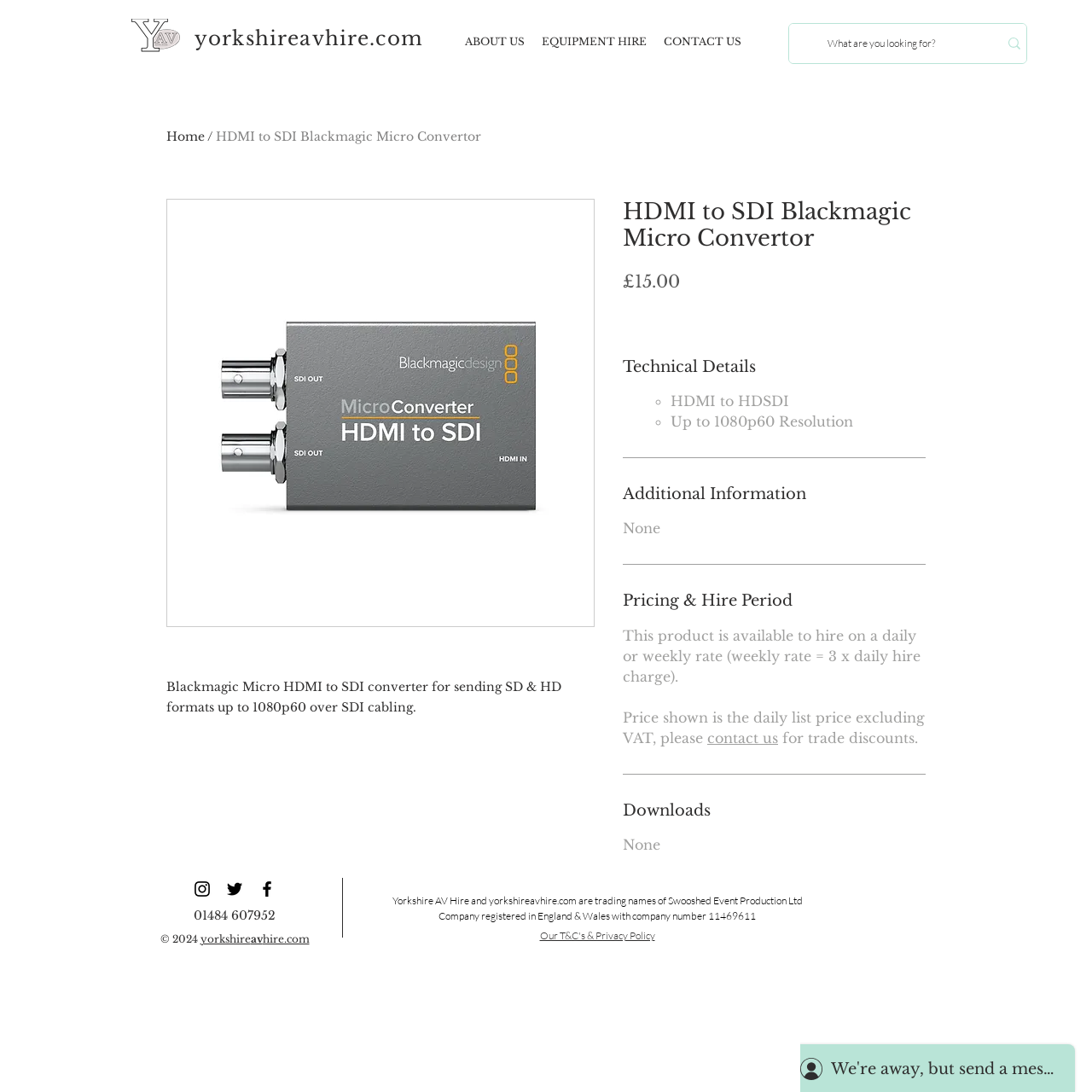Is there a search bar on the webpage? Based on the screenshot, please respond with a single word or phrase.

Yes